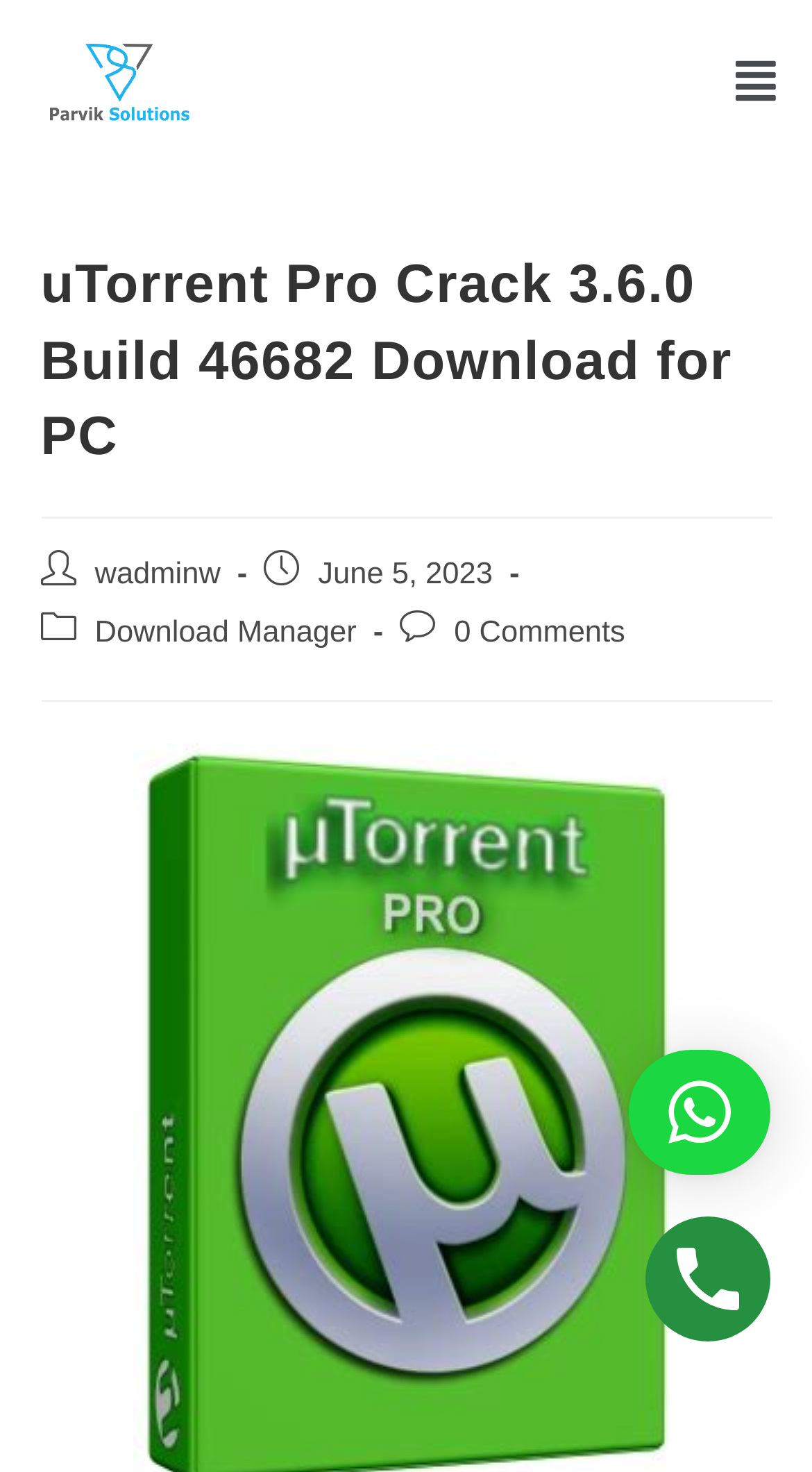Give the bounding box coordinates for the element described by: "Download Manager".

[0.117, 0.419, 0.439, 0.442]